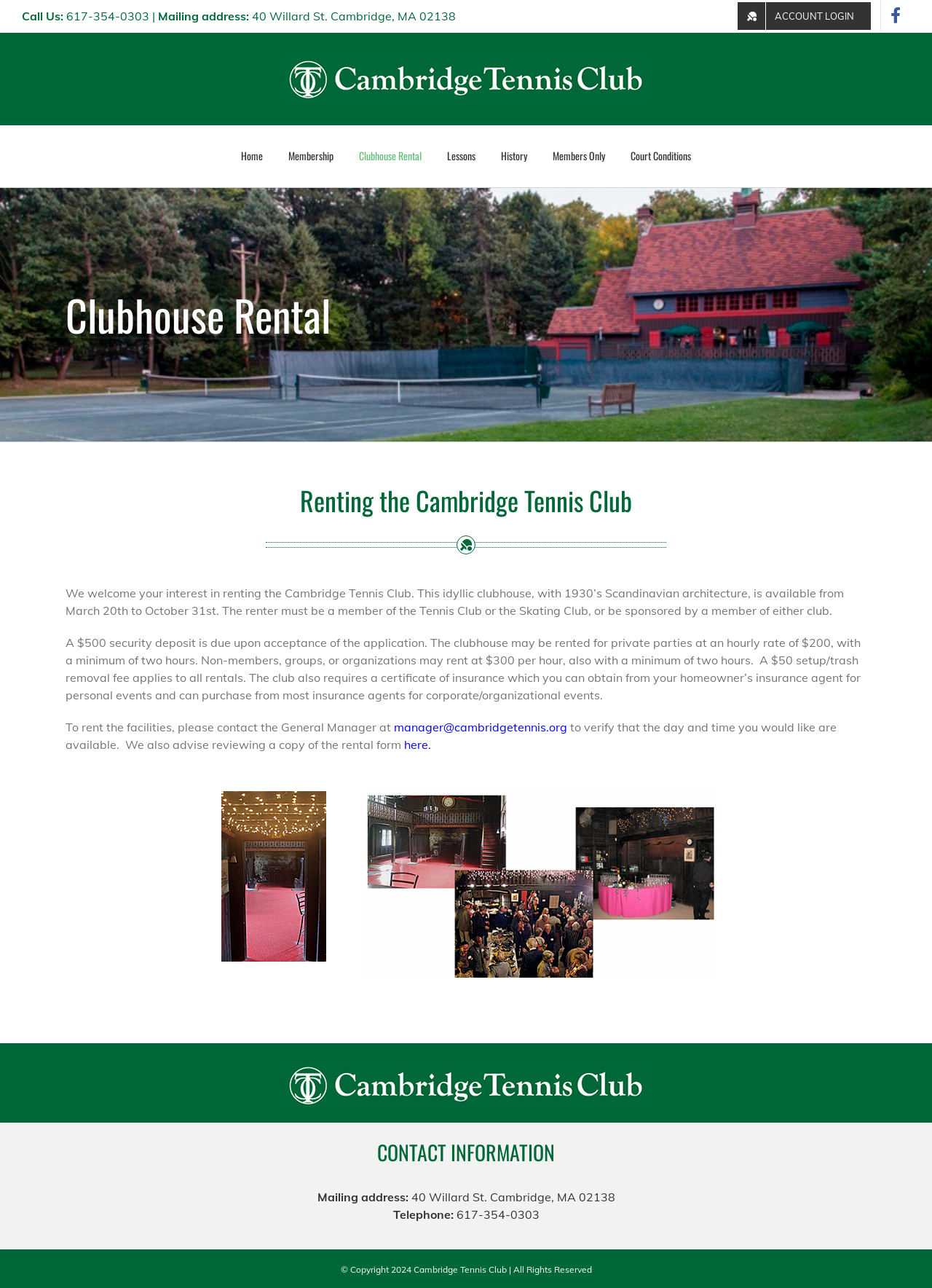Using the element description provided, determine the bounding box coordinates in the format (top-left x, top-left y, bottom-right x, bottom-right y). Ensure that all values are floating point numbers between 0 and 1. Element description: History

[0.538, 0.097, 0.566, 0.145]